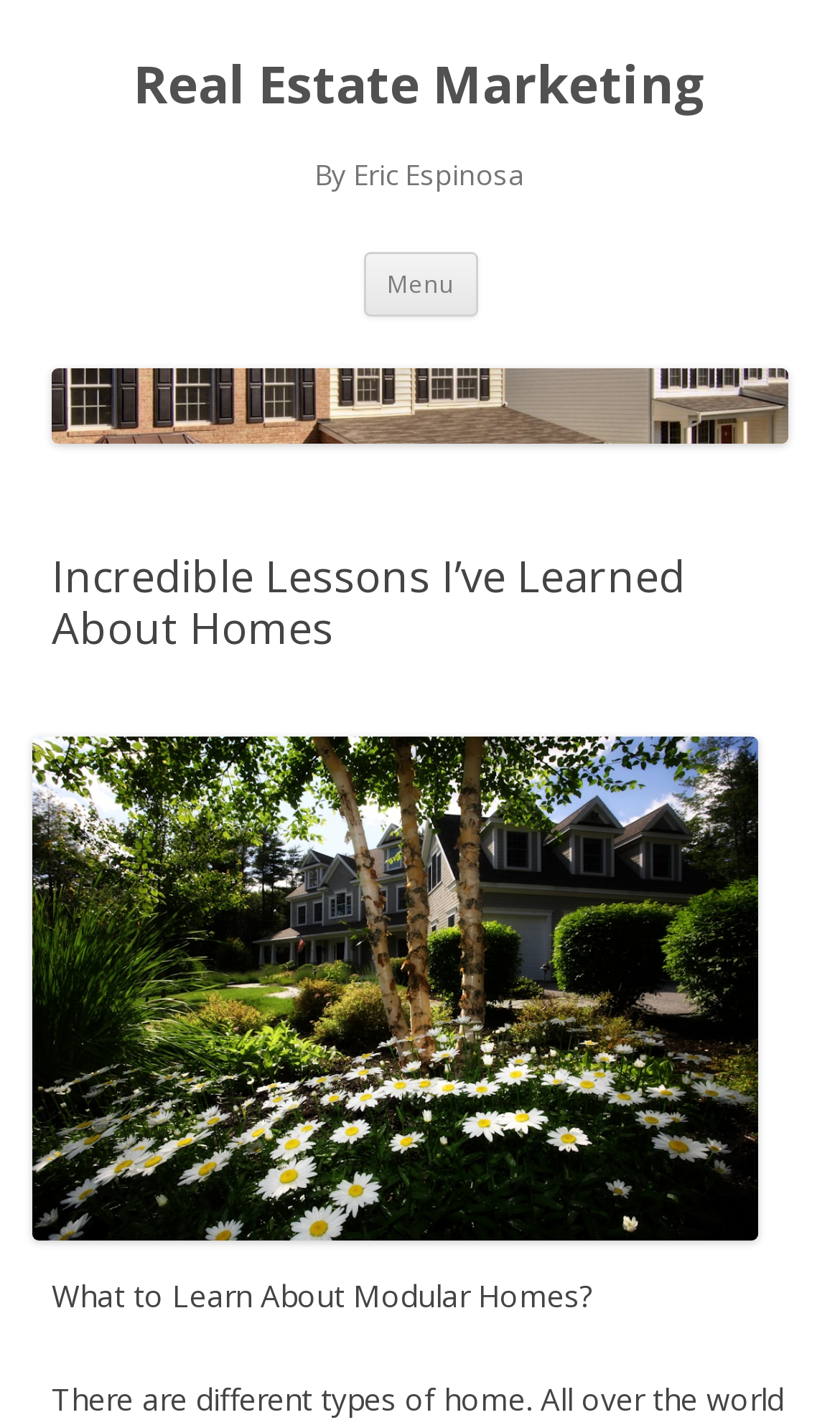Is there an image on the webpage?
From the image, respond using a single word or phrase.

Yes